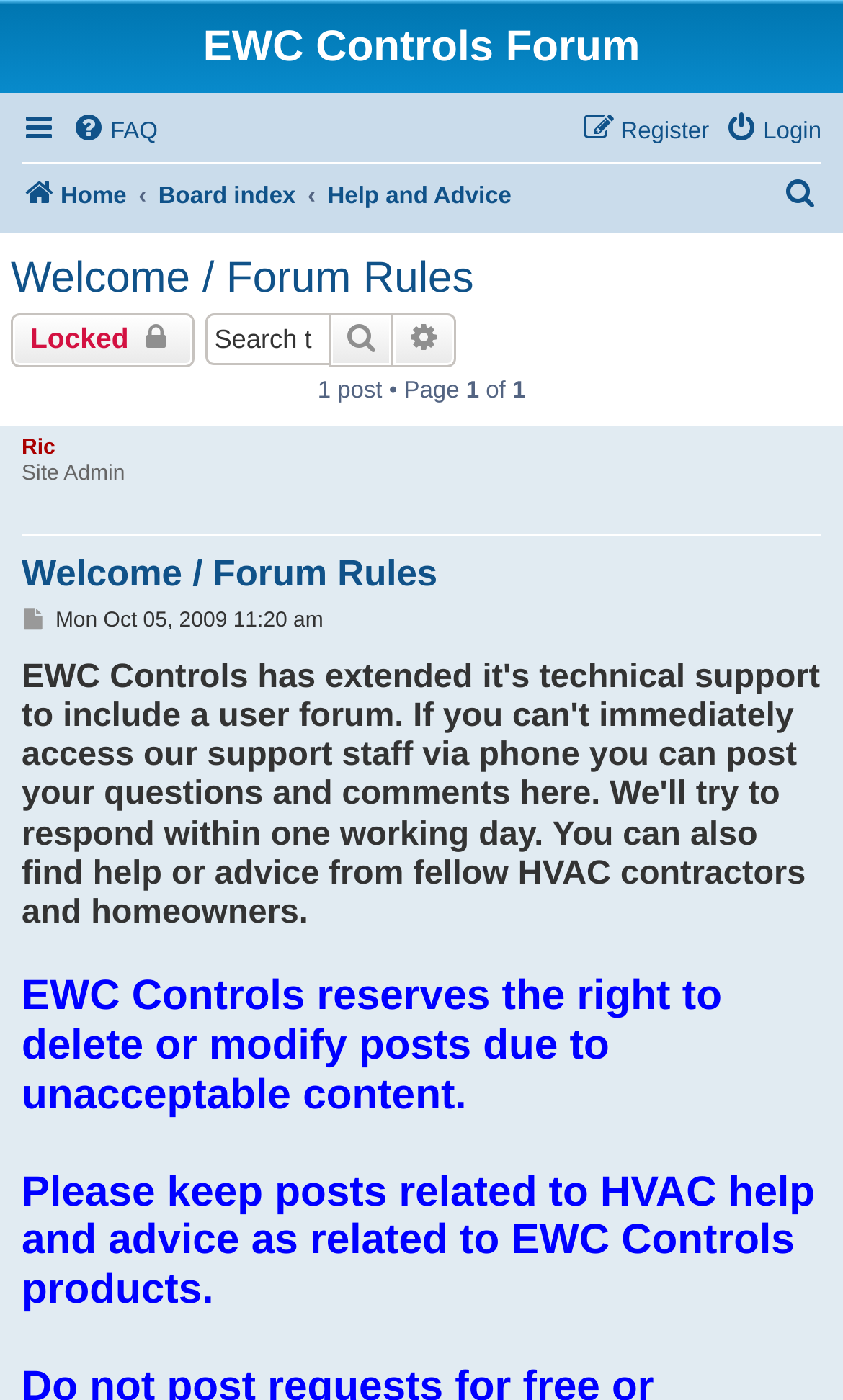What is the purpose of the search box?
Look at the webpage screenshot and answer the question with a detailed explanation.

I found the search box by looking at the group element with a searchbox and a button. The searchbox has a placeholder text 'Search this topic…', which indicates its purpose.